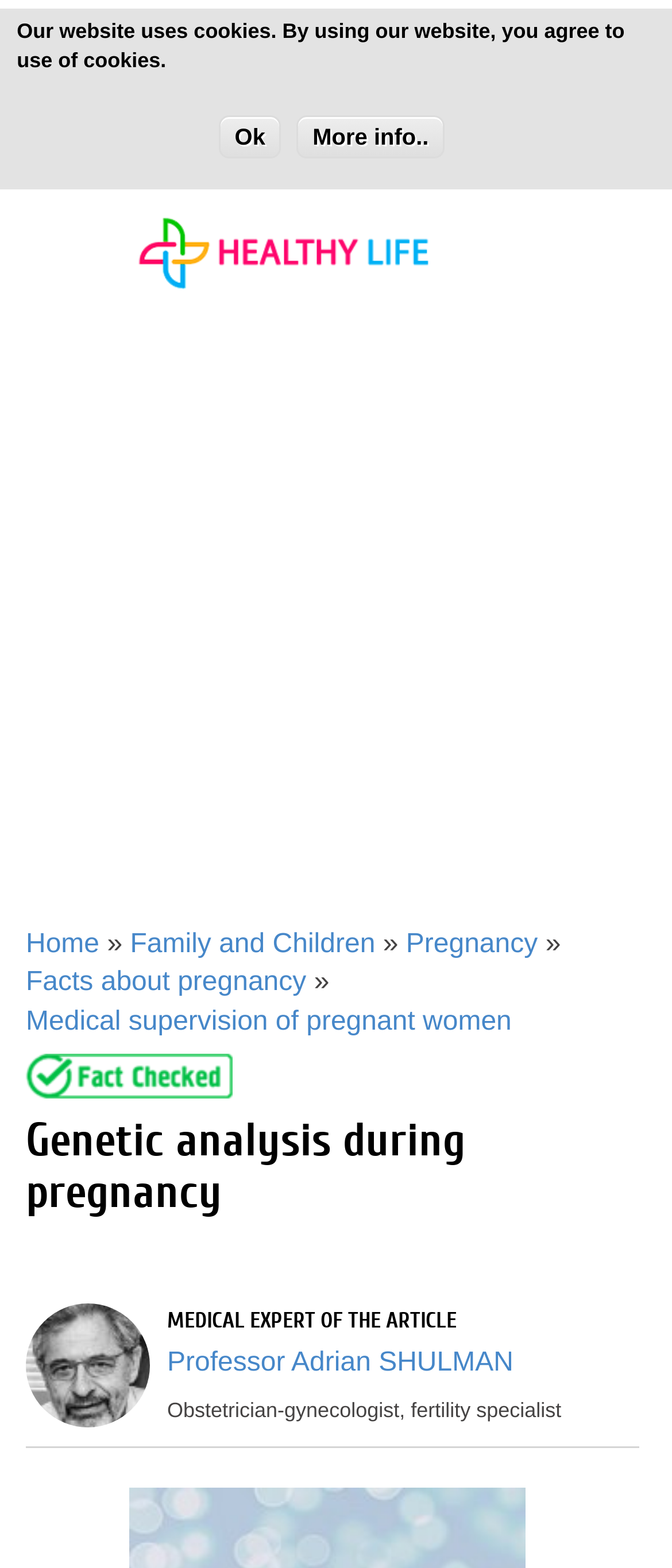Determine the bounding box coordinates of the UI element described below. Use the format (top-left x, top-left y, bottom-right x, bottom-right y) with floating point numbers between 0 and 1: Medical supervision of pregnant women

[0.038, 0.153, 0.761, 0.172]